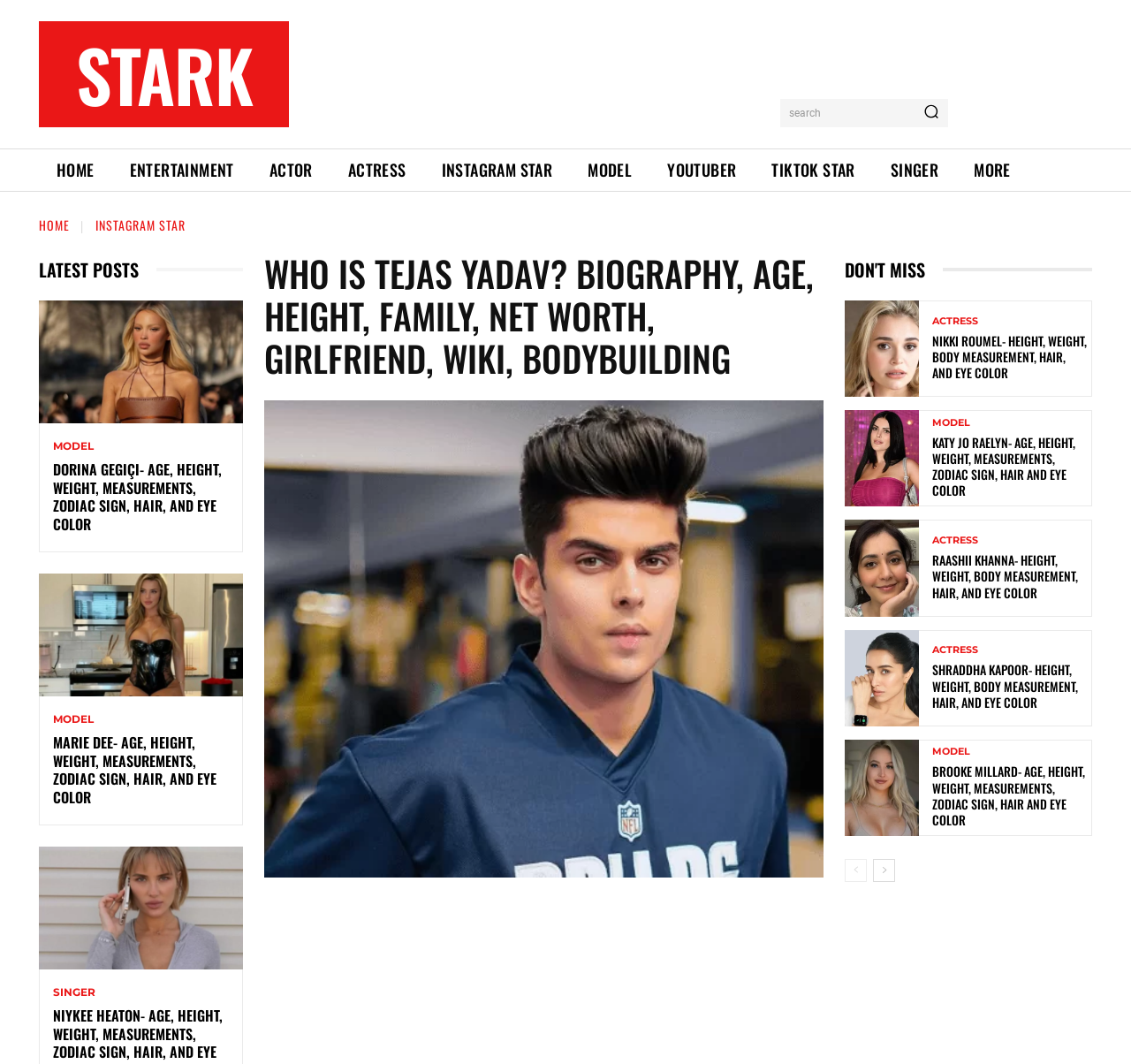What is the title of the first article?
Give a comprehensive and detailed explanation for the question.

I determined the title of the first article by looking at the heading 'DORINA GEGIÇI- AGE, HEIGHT, WEIGHT, MEASUREMENTS, ZODIAC SIGN, HAIR, AND EYE COLOR'. The title of the article is 'Dorina Gegiçi'.